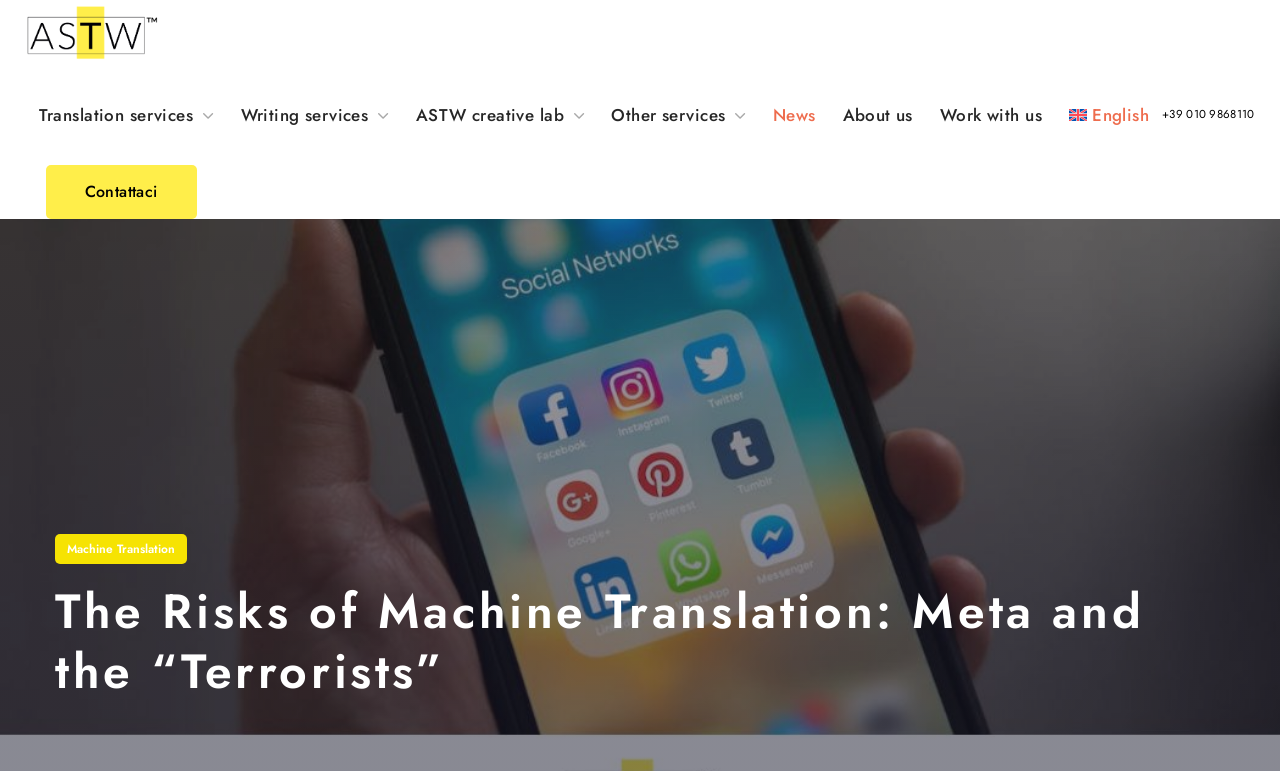Identify the bounding box coordinates of the section to be clicked to complete the task described by the following instruction: "Click the logotype". The coordinates should be four float numbers between 0 and 1, formatted as [left, top, right, bottom].

[0.02, 0.022, 0.125, 0.061]